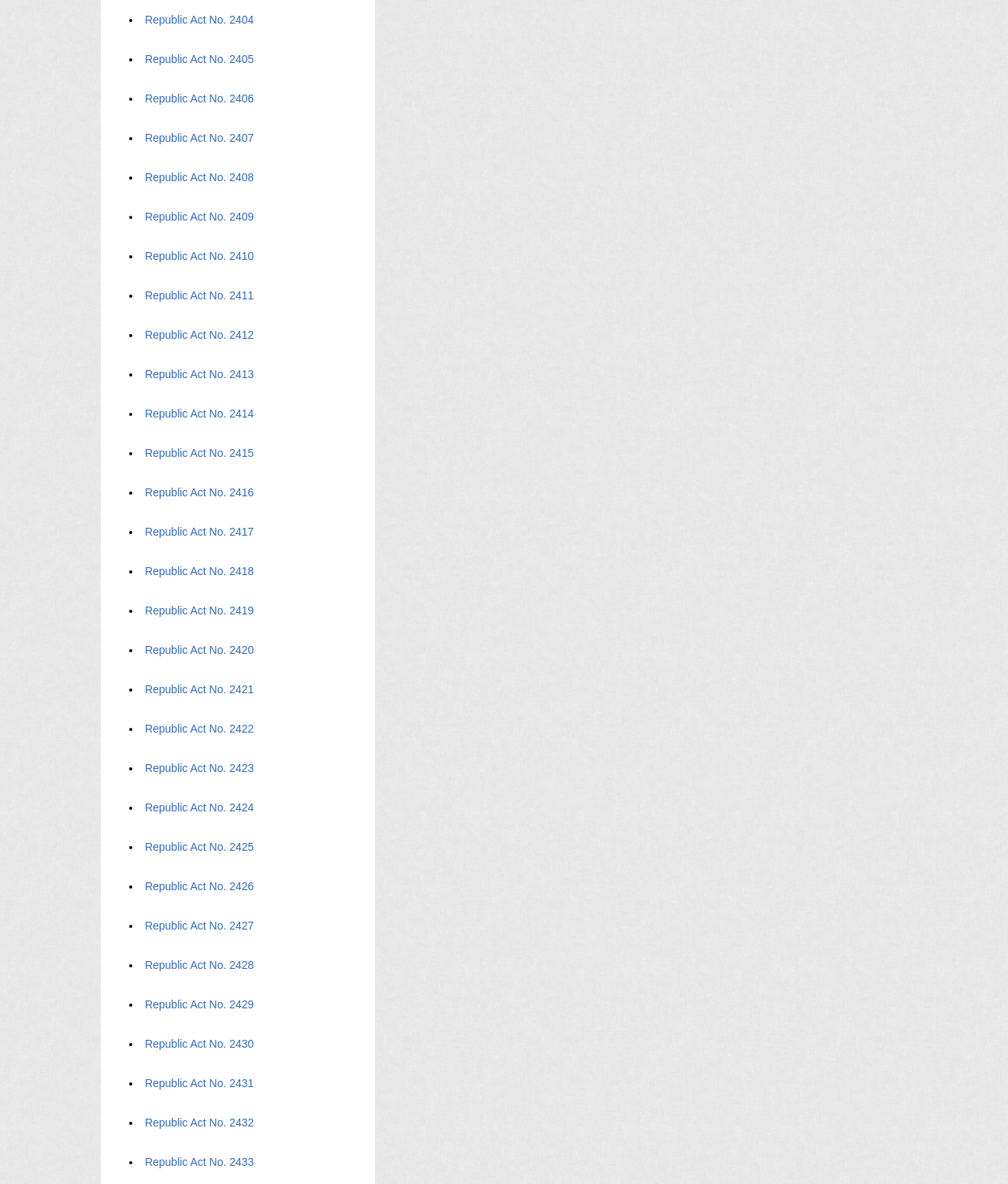Determine the bounding box coordinates for the UI element matching this description: "For Residents".

None